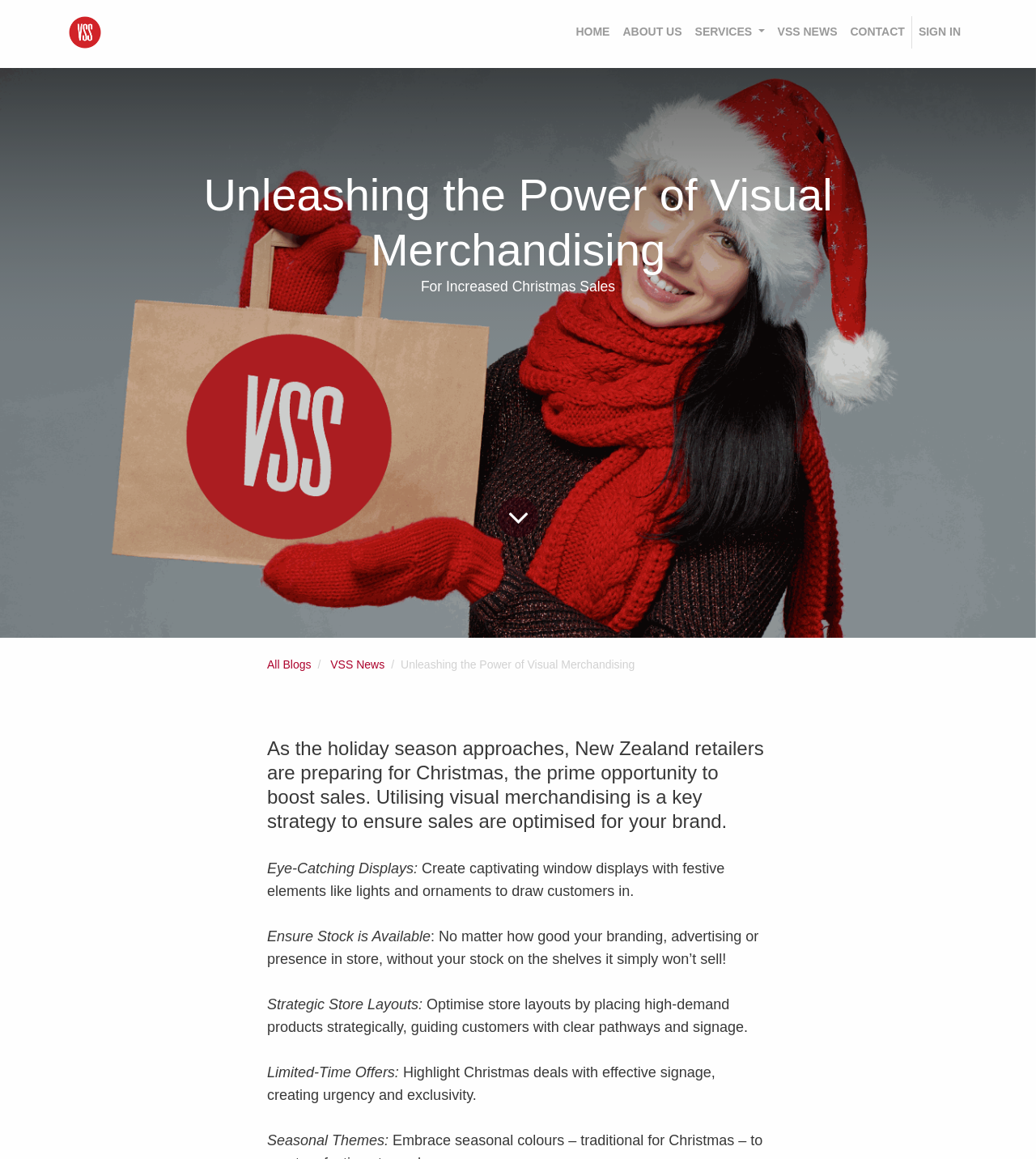Find the bounding box coordinates for the element described here: "VSS News".

[0.744, 0.014, 0.814, 0.042]